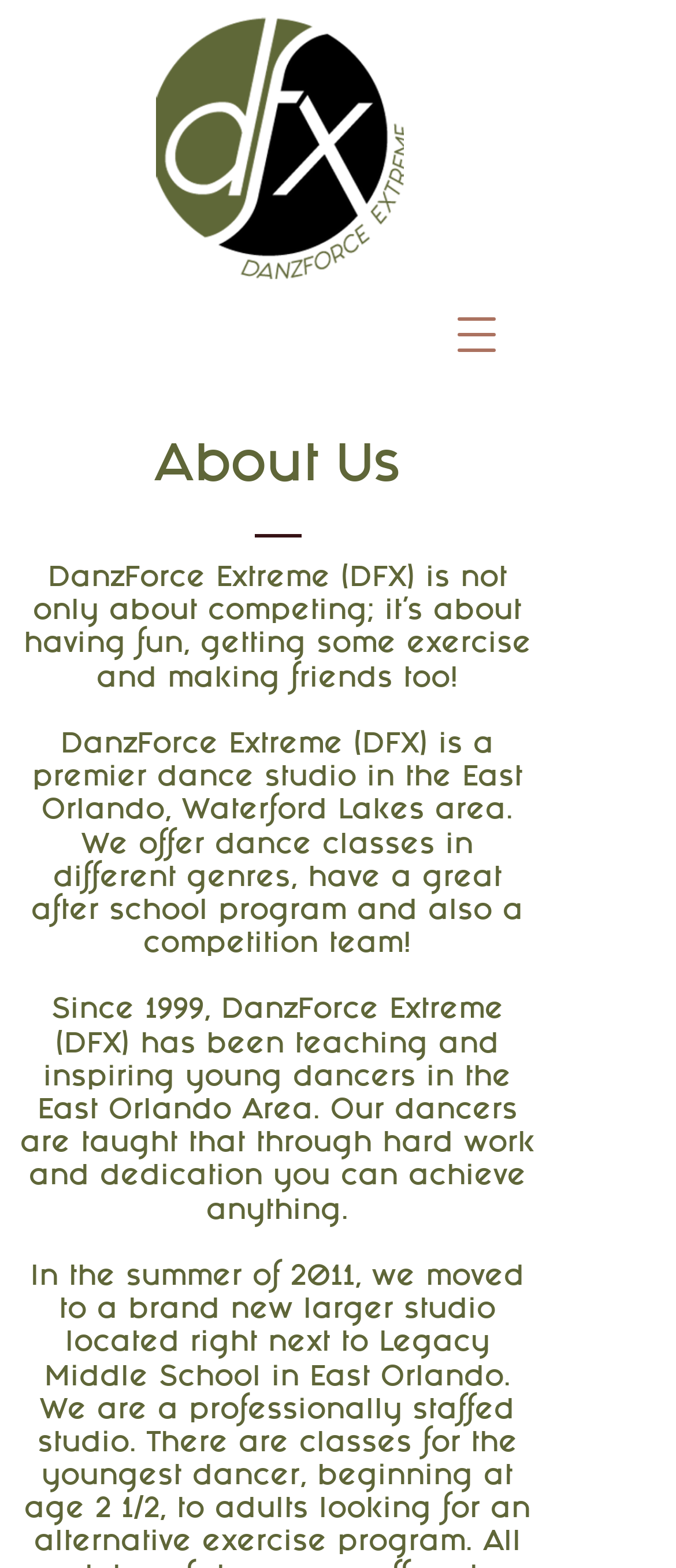Please examine the image and answer the question with a detailed explanation:
When did DanzForce Extreme move to a new studio?

The text 'In the summer of 2011, we moved to a brand new larger studio located right next to Legacy Middle School in East Orlando.' indicates that DanzForce Extreme moved to a new studio in the summer of 2011.